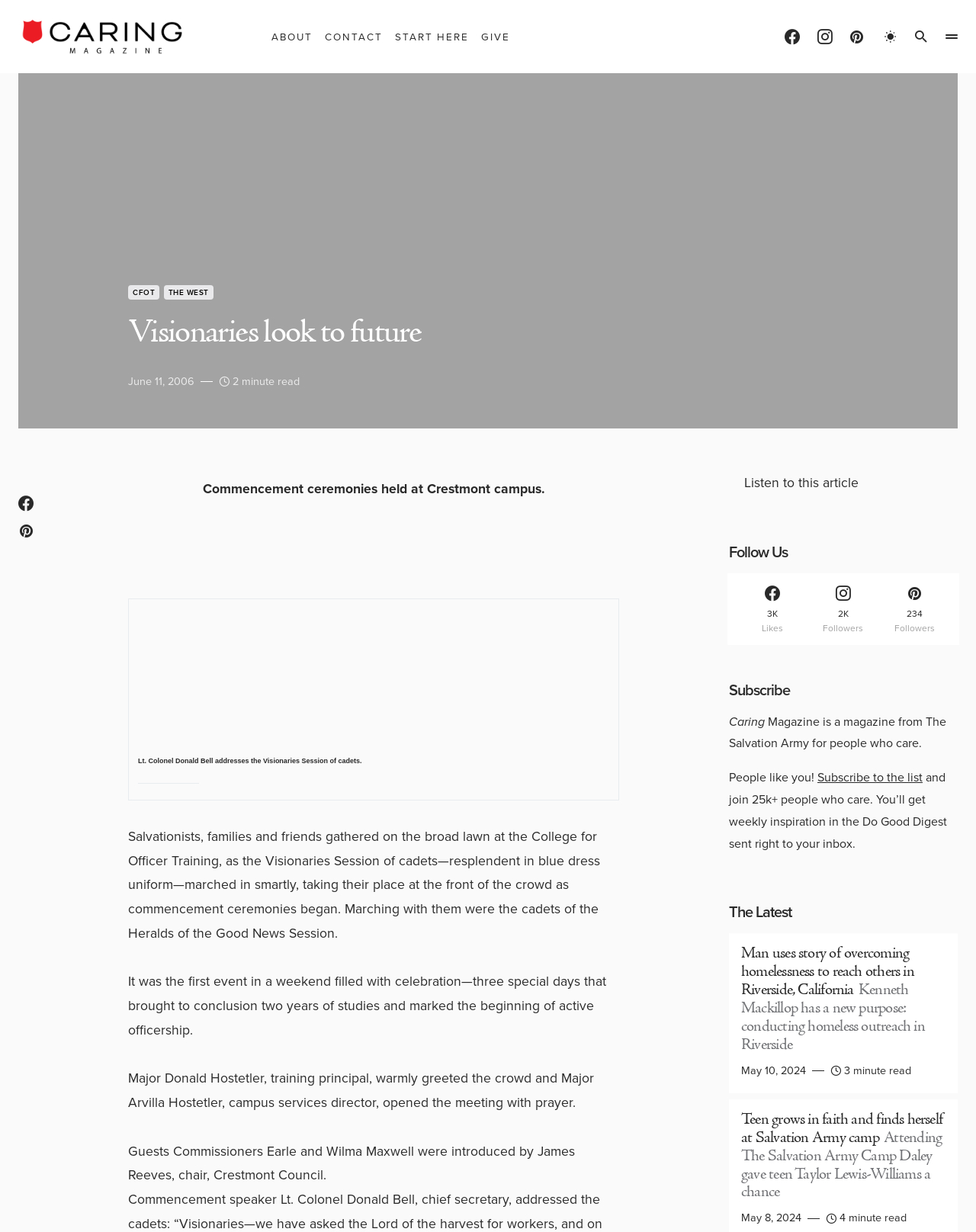Identify the bounding box coordinates of the region that needs to be clicked to carry out this instruction: "Follow Caring Magazine on Facebook". Provide these coordinates as four float numbers ranging from 0 to 1, i.e., [left, top, right, bottom].

[0.755, 0.466, 0.828, 0.523]